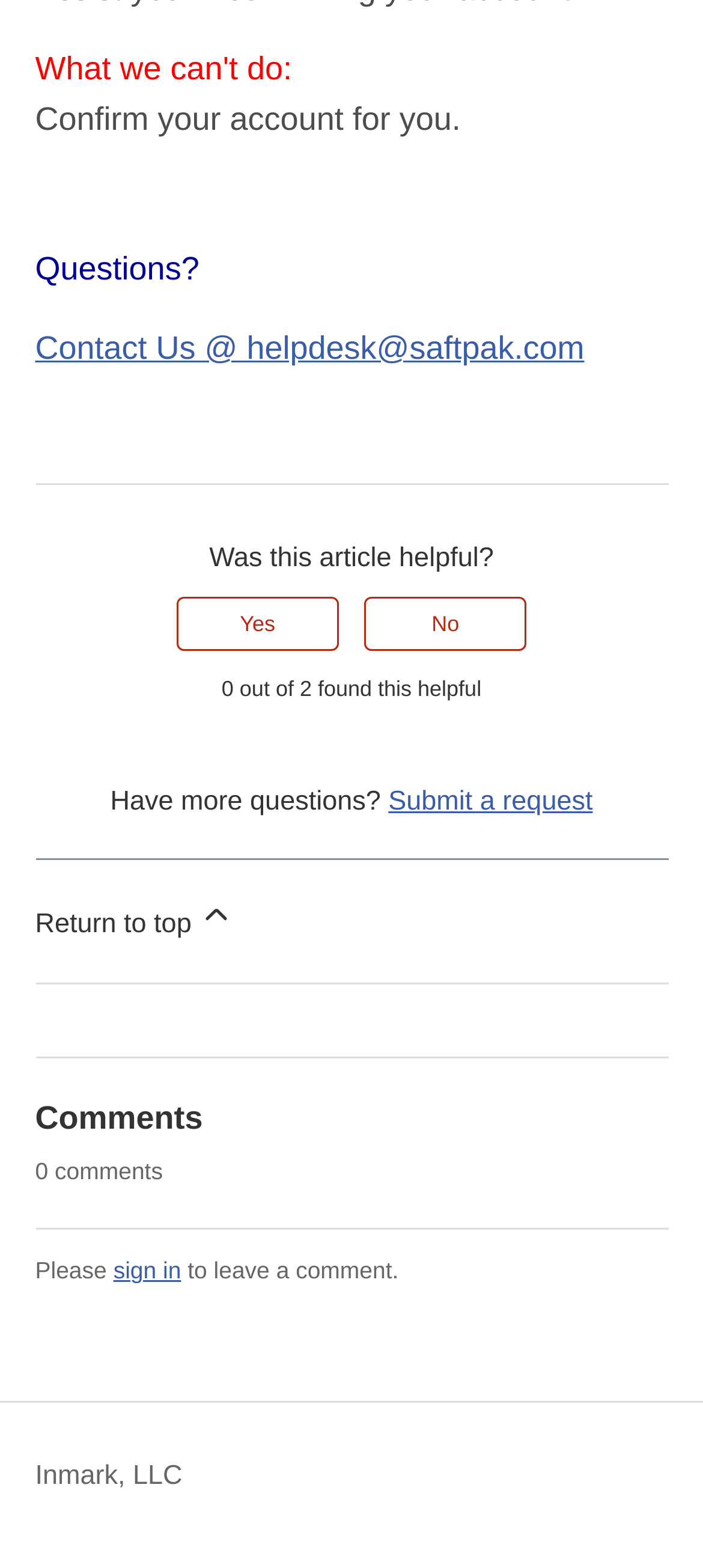Give a one-word or short phrase answer to this question: 
What is the link text below the 'Have more questions?' text?

Submit a request